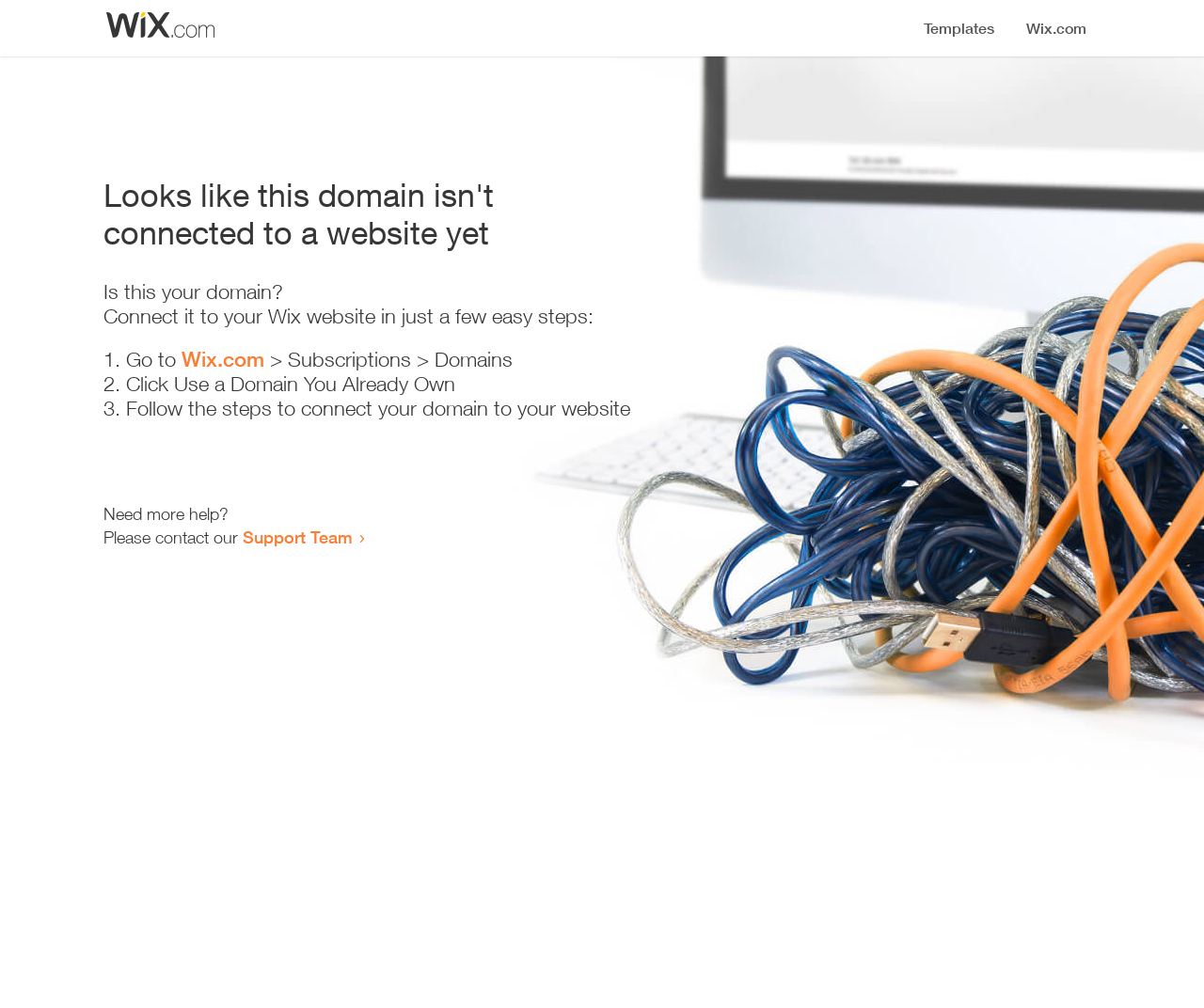Give the bounding box coordinates for the element described as: "Wix.com".

[0.151, 0.344, 0.22, 0.368]